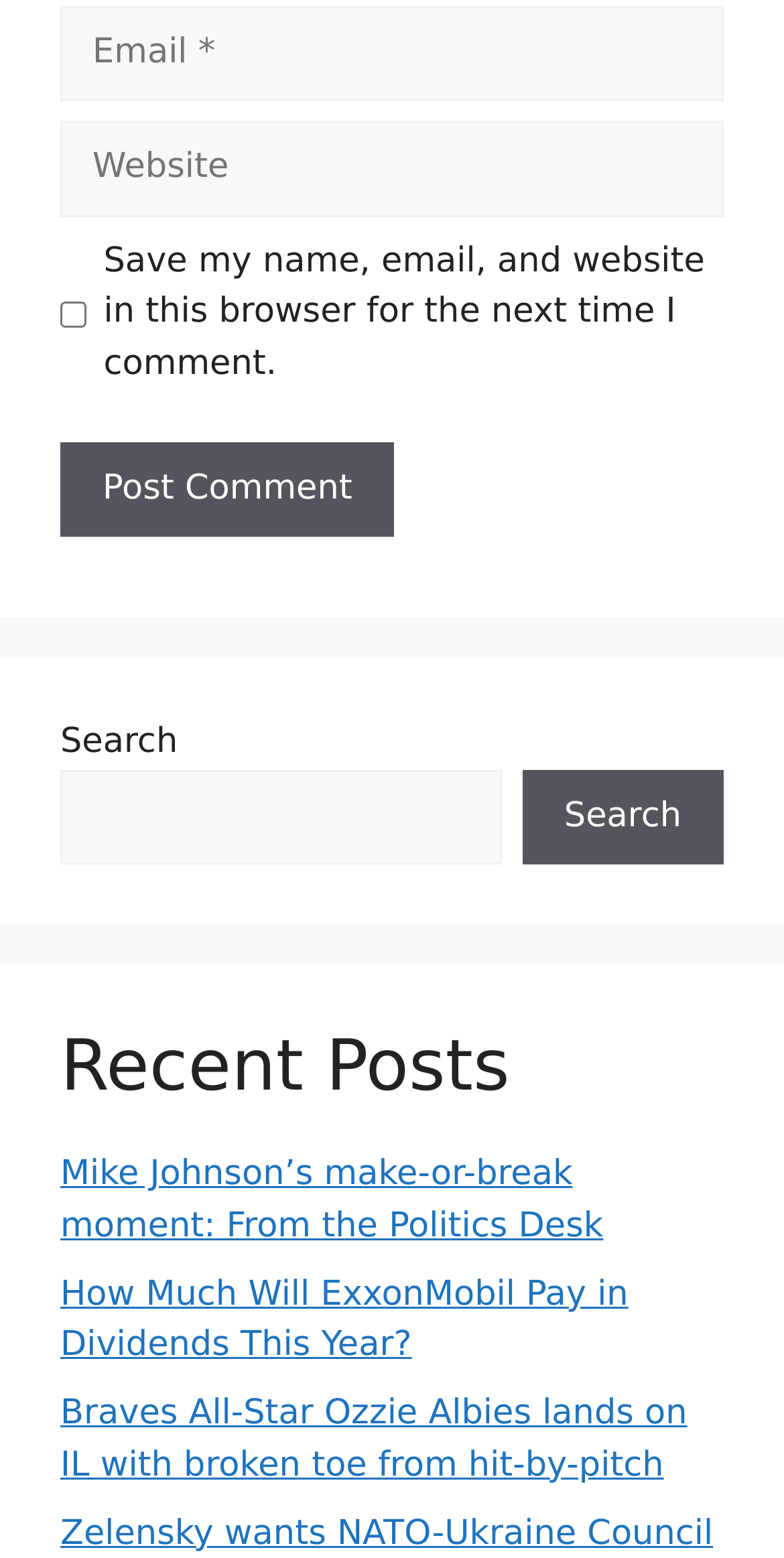What is the purpose of the 'Post Comment' button?
Using the information from the image, answer the question thoroughly.

The 'Post Comment' button is located below the comment submission form, which includes textboxes for 'Email', 'Website', and a checkbox to save comment information. The button's label suggests that its purpose is to submit the comment once the required information has been filled in.